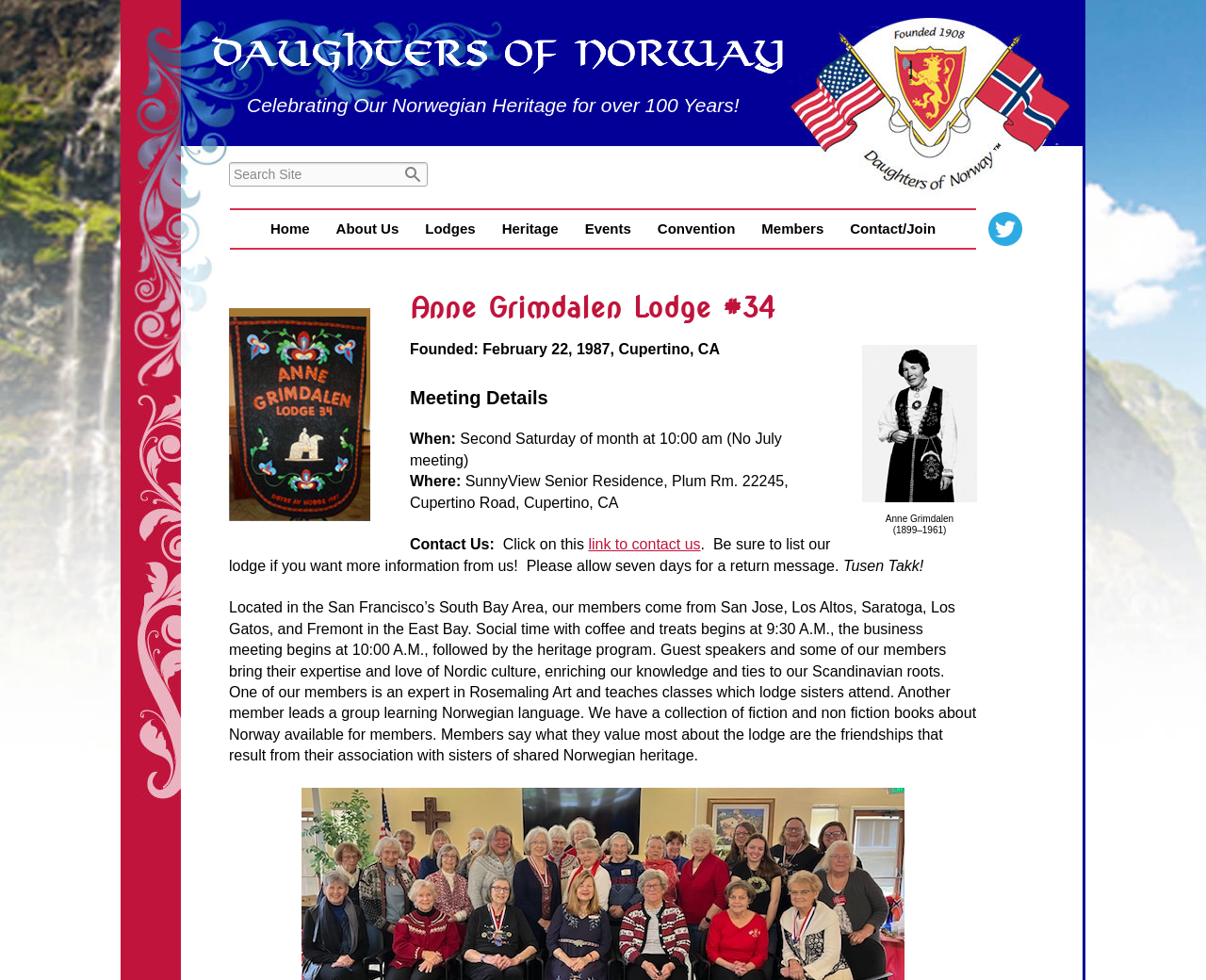Identify the bounding box coordinates of the element to click to follow this instruction: 'Search the site'. Ensure the coordinates are four float values between 0 and 1, provided as [left, top, right, bottom].

[0.331, 0.163, 0.355, 0.192]